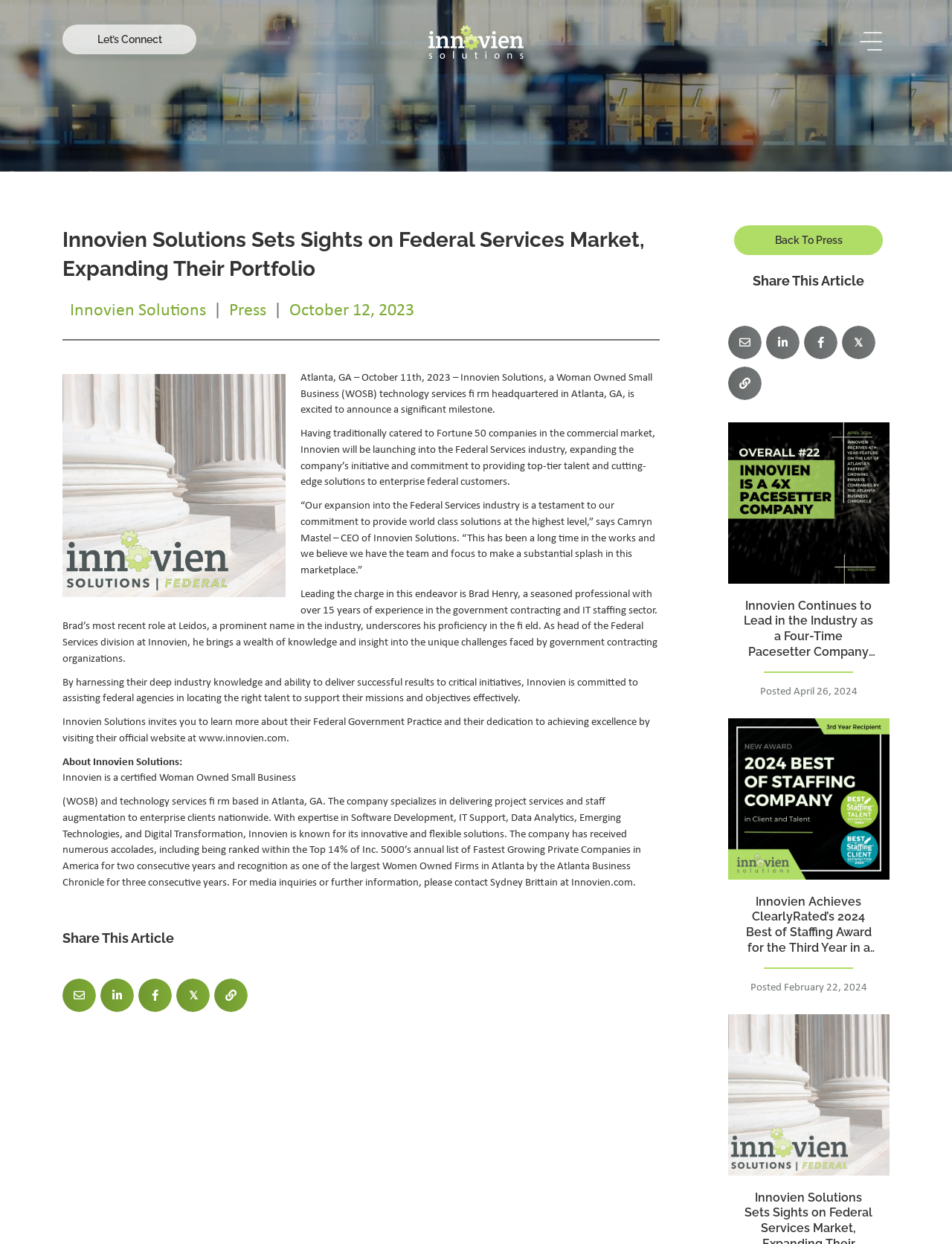Please identify the bounding box coordinates of the clickable area that will allow you to execute the instruction: "View the 'Innovien Continues to Lead in the Industry as a Four-Time Pacesetter Company Award Winner' article".

[0.78, 0.481, 0.919, 0.531]